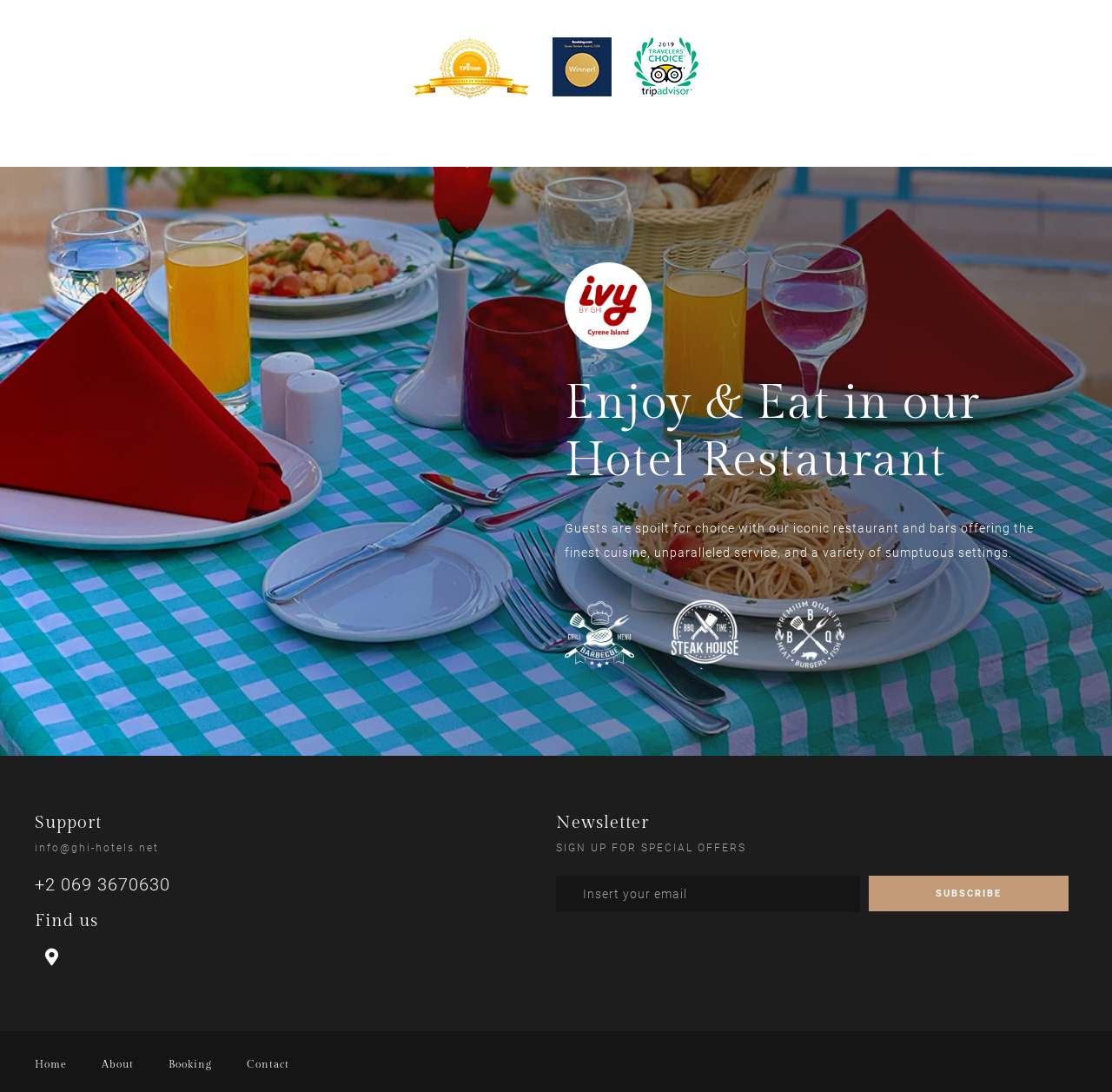Locate the bounding box coordinates of the area you need to click to fulfill this instruction: 'Click on the 'SUBSCRIBE' button'. The coordinates must be in the form of four float numbers ranging from 0 to 1: [left, top, right, bottom].

[0.781, 0.802, 0.961, 0.834]